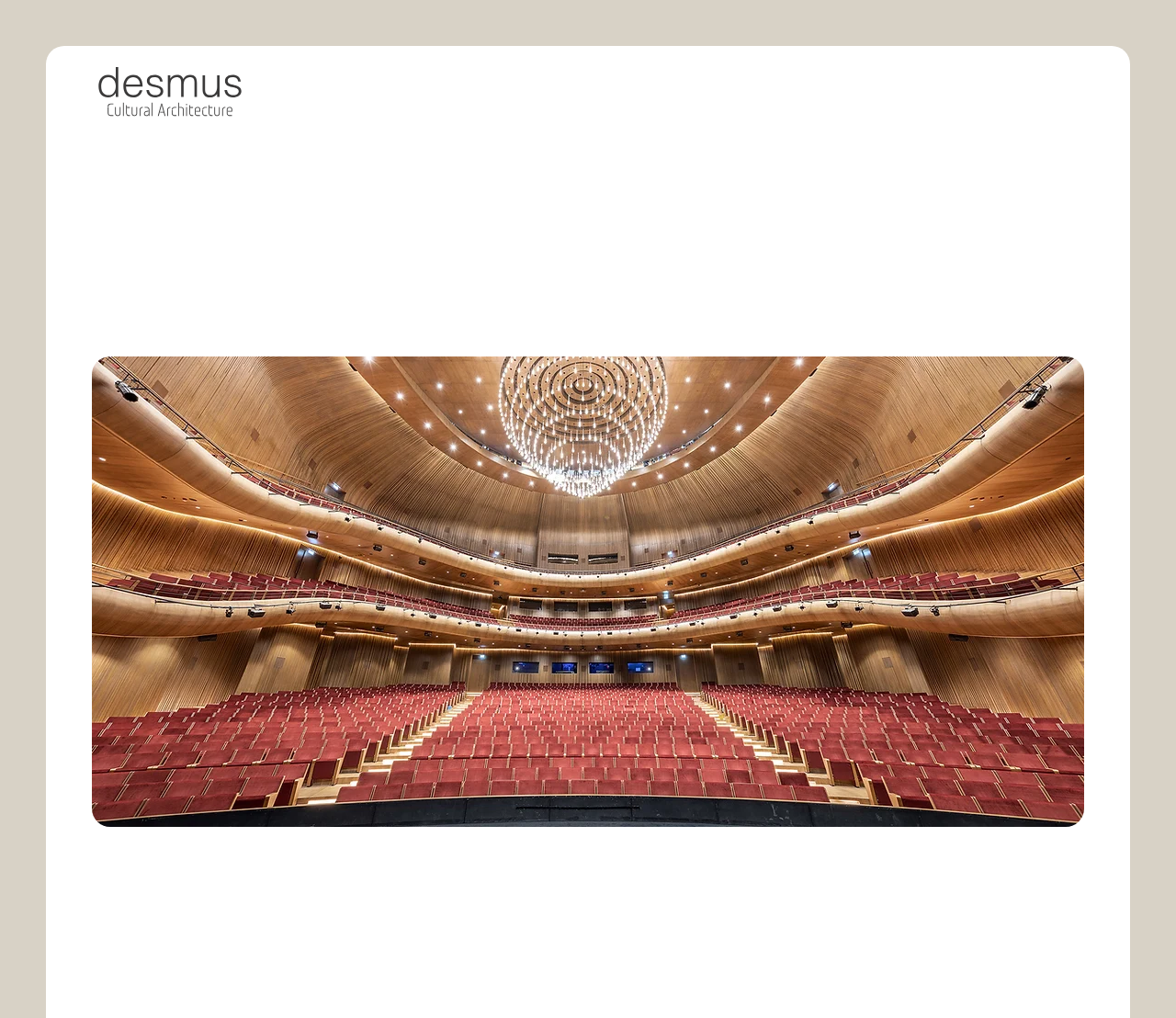Identify the bounding box coordinates for the UI element described by the following text: "#comp-lfprxc1b_r_comp-lettfiva svg [data-color="1"] {fill: #3B3A3A;}". Provide the coordinates as four float numbers between 0 and 1, in the format [left, top, right, bottom].

[0.078, 0.066, 0.211, 0.114]